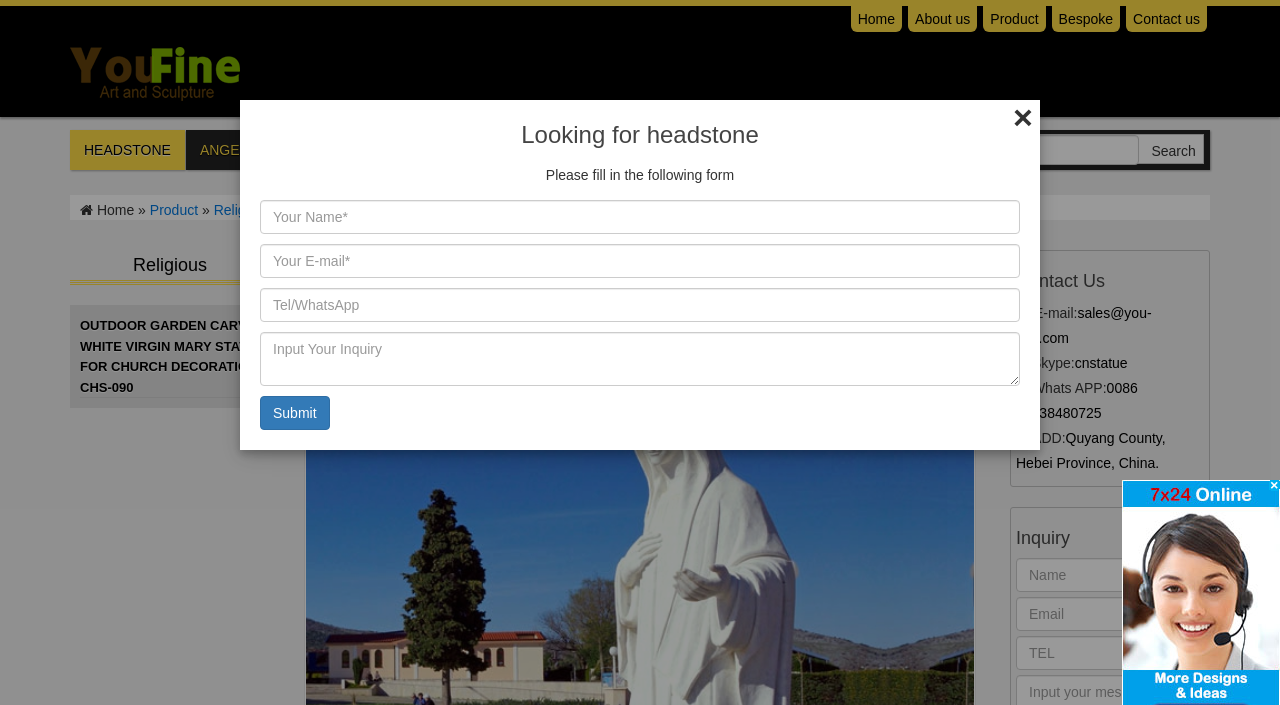Please reply to the following question using a single word or phrase: 
What is the material of the statue?

Natural Marble